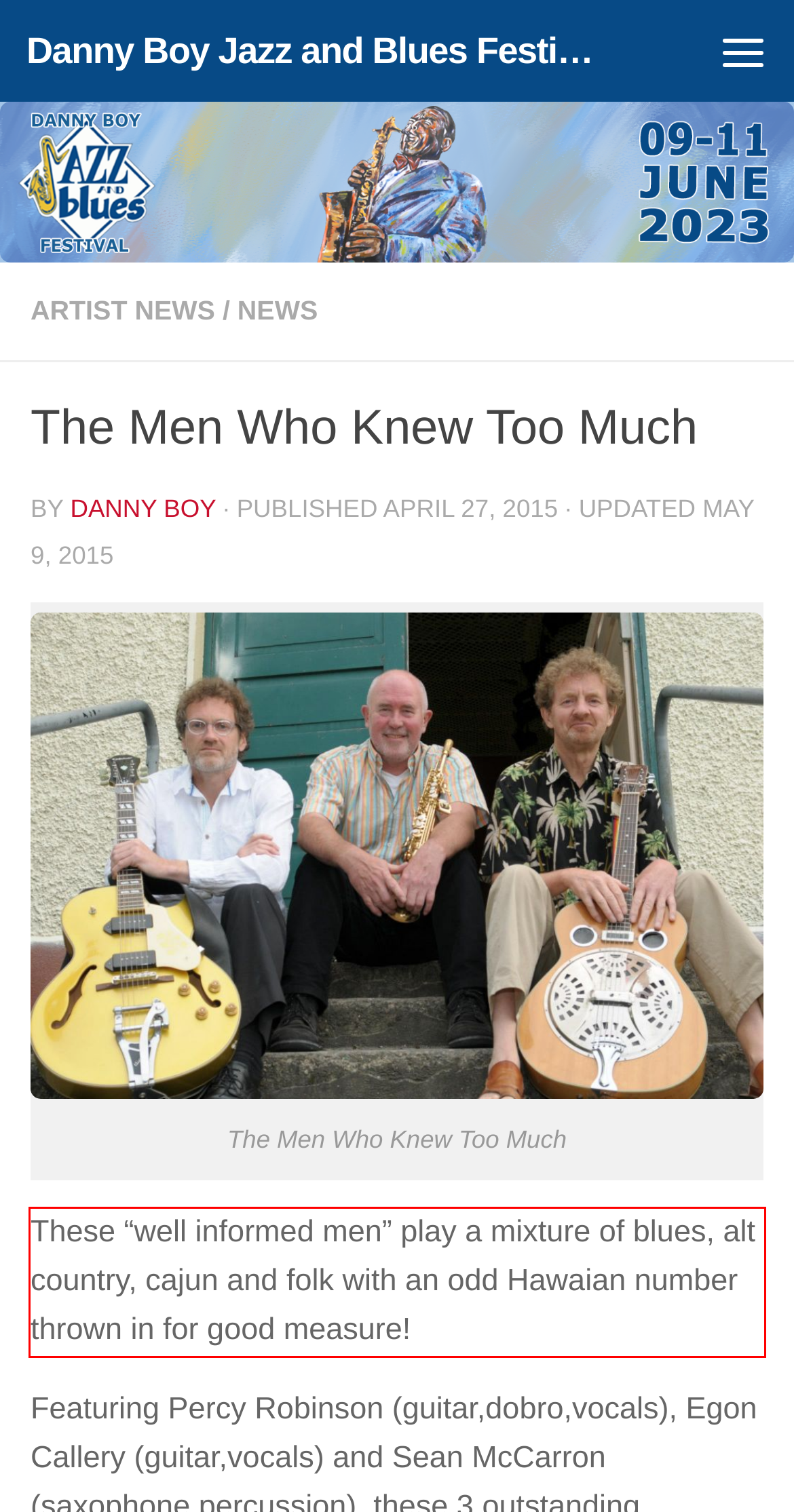Identify and transcribe the text content enclosed by the red bounding box in the given screenshot.

These “well informed men” play a mixture of blues, alt country, cajun and folk with an odd Hawaian number thrown in for good measure!